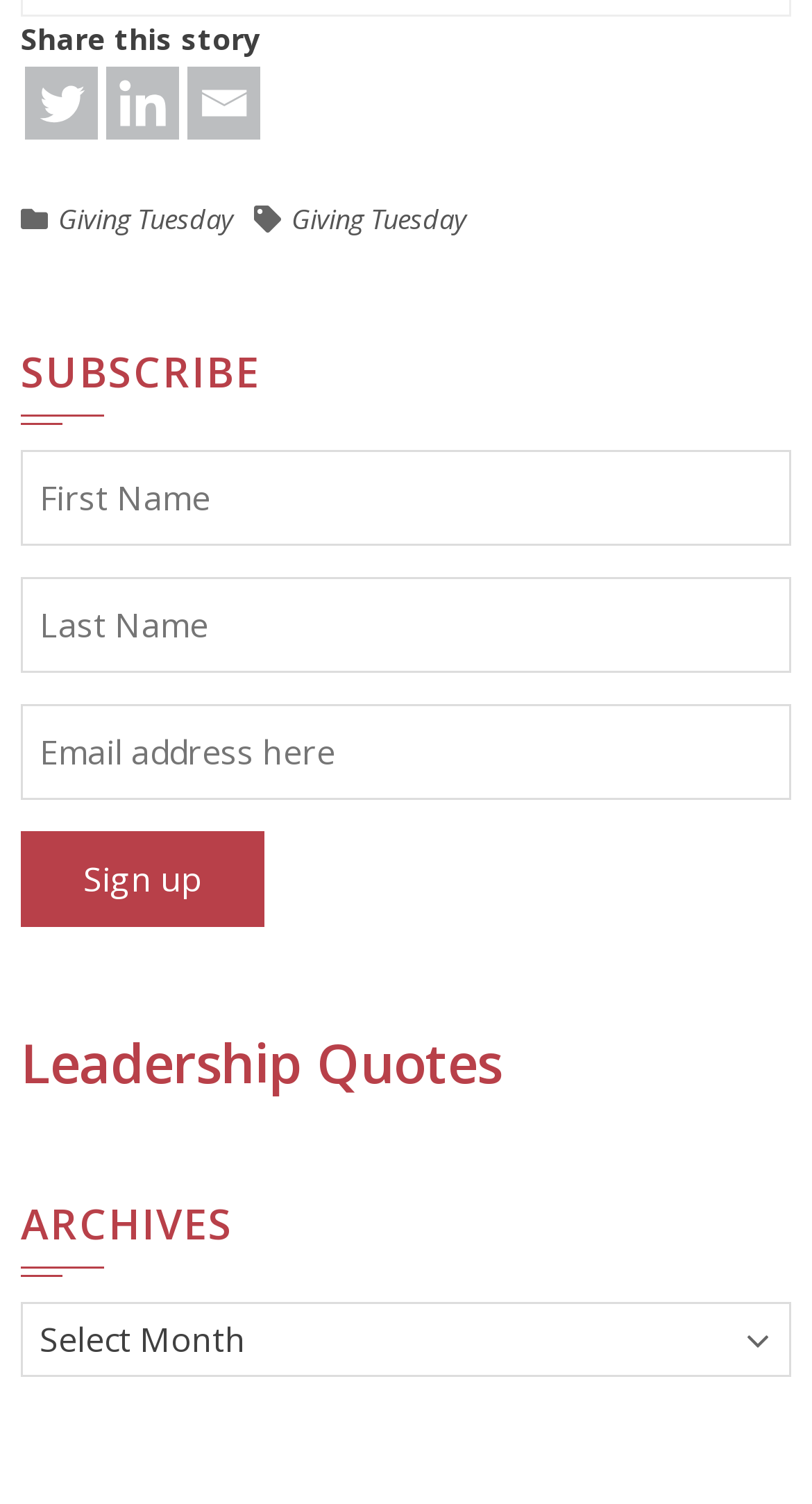Select the bounding box coordinates of the element I need to click to carry out the following instruction: "Read Leadership Quotes".

[0.026, 0.686, 0.974, 0.729]